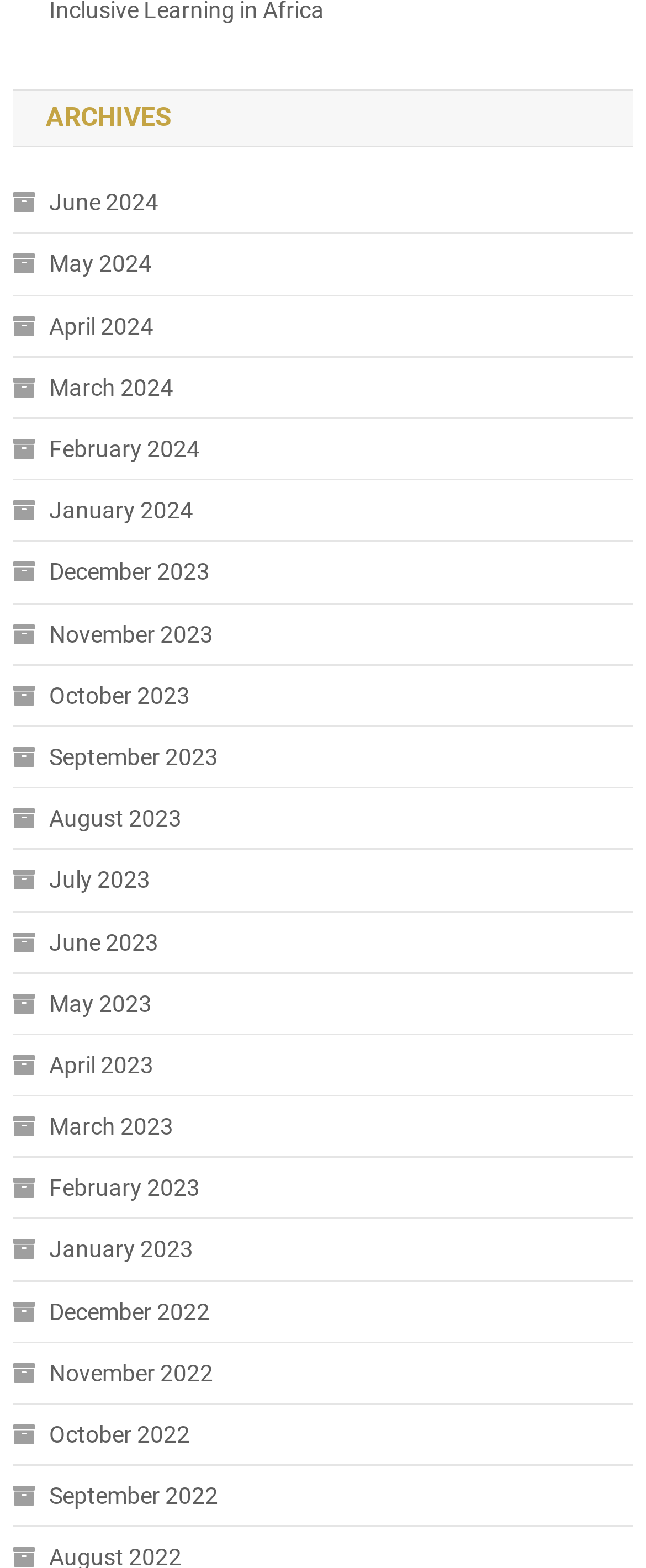Based on the provided description, "February 2023", find the bounding box of the corresponding UI element in the screenshot.

[0.02, 0.744, 0.31, 0.771]